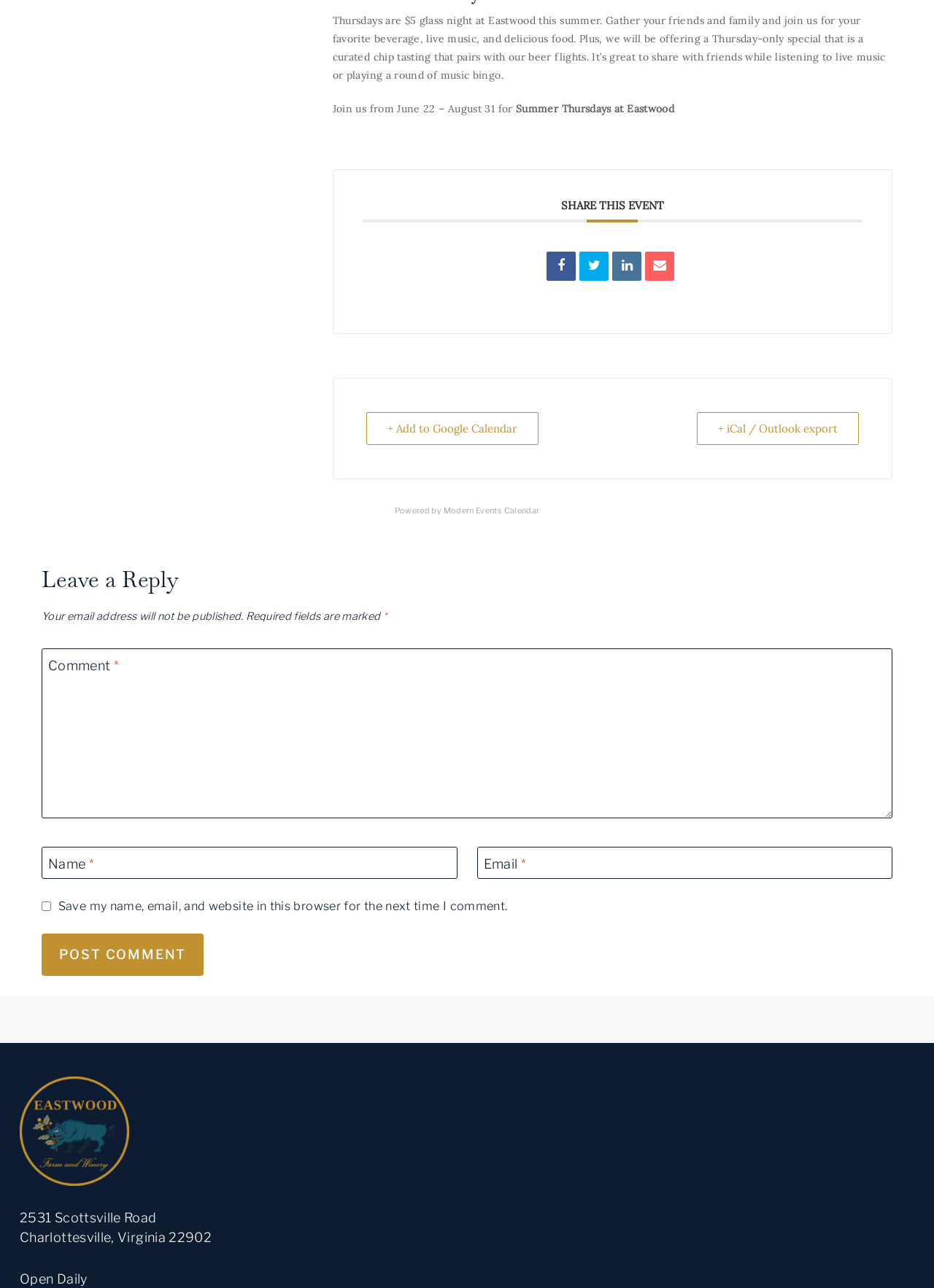How many social media links are available to share the event?
Kindly offer a detailed explanation using the data available in the image.

The webpage has four social media links, namely, '', '', '', and '', which can be used to share the event.